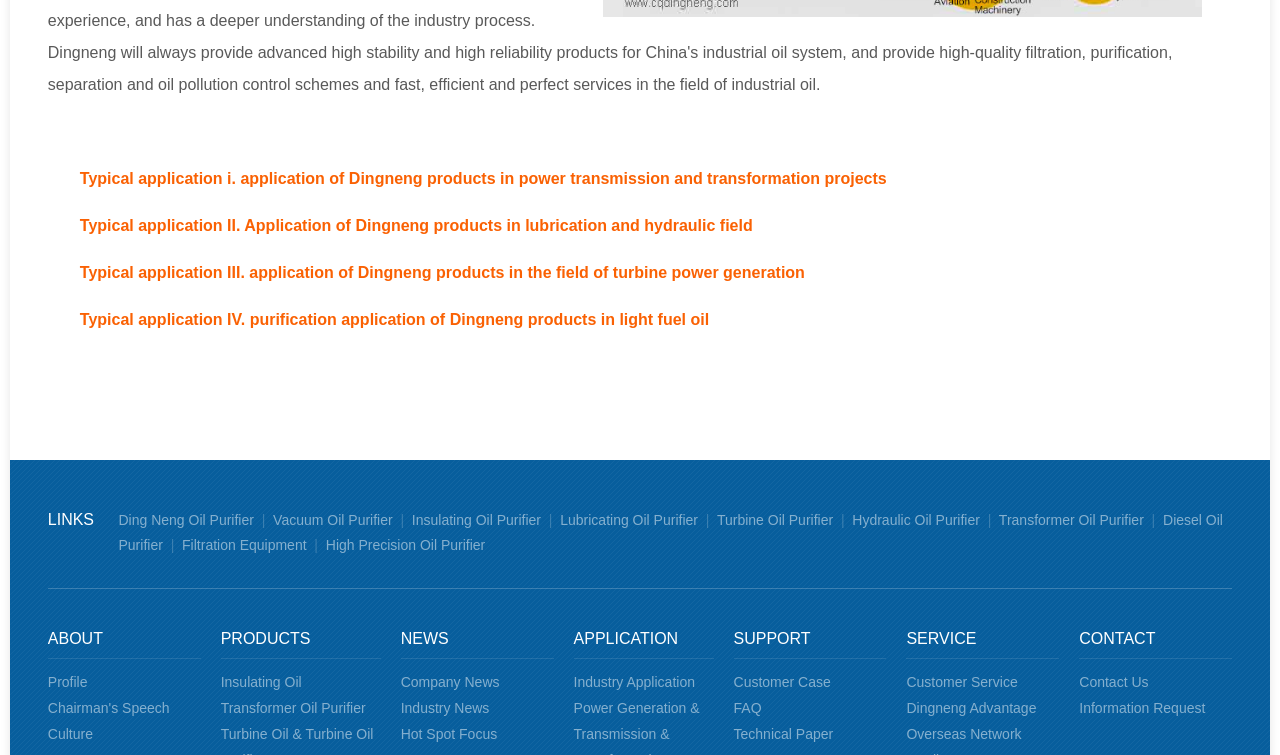Use a single word or phrase to answer the following:
What types of oil purifiers are available?

Insulating, Vacuum, Lubricating, Turbine, Hydraulic, Diesel